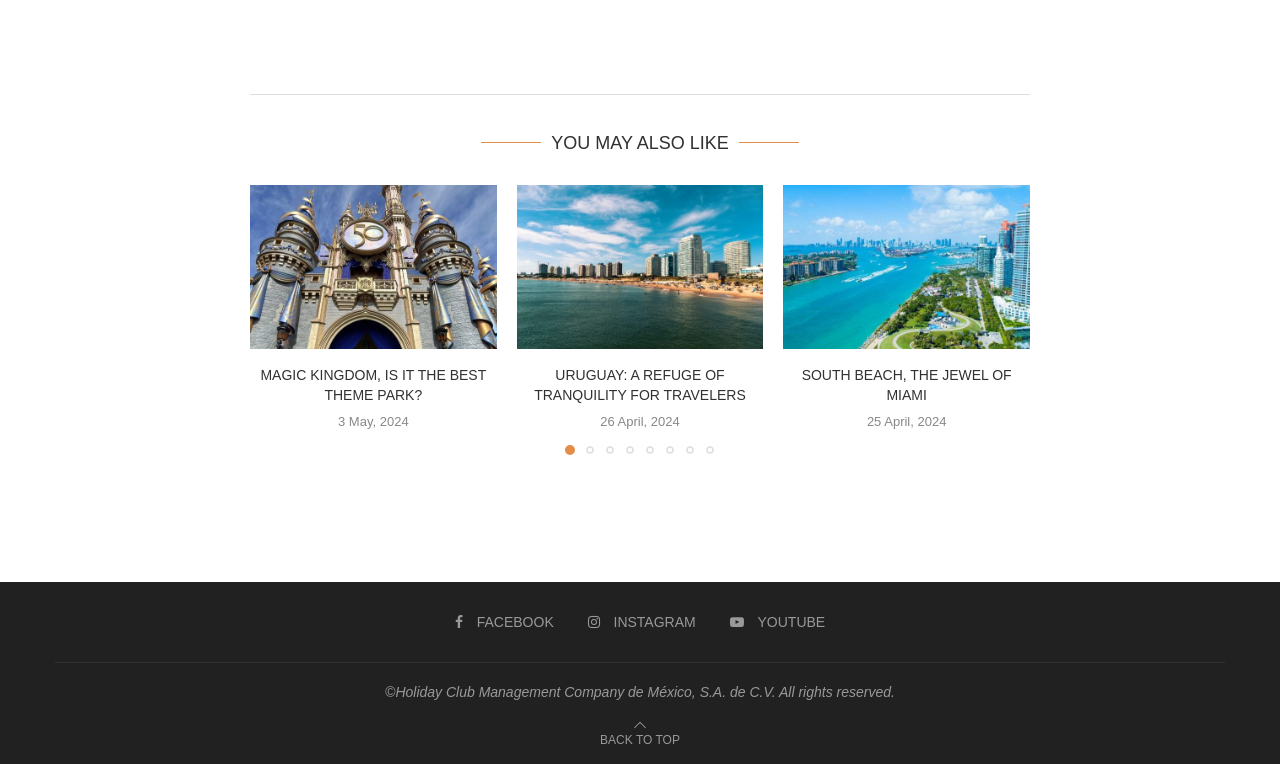Provide the bounding box coordinates of the UI element that matches the description: "Instagram".

[0.459, 0.801, 0.544, 0.827]